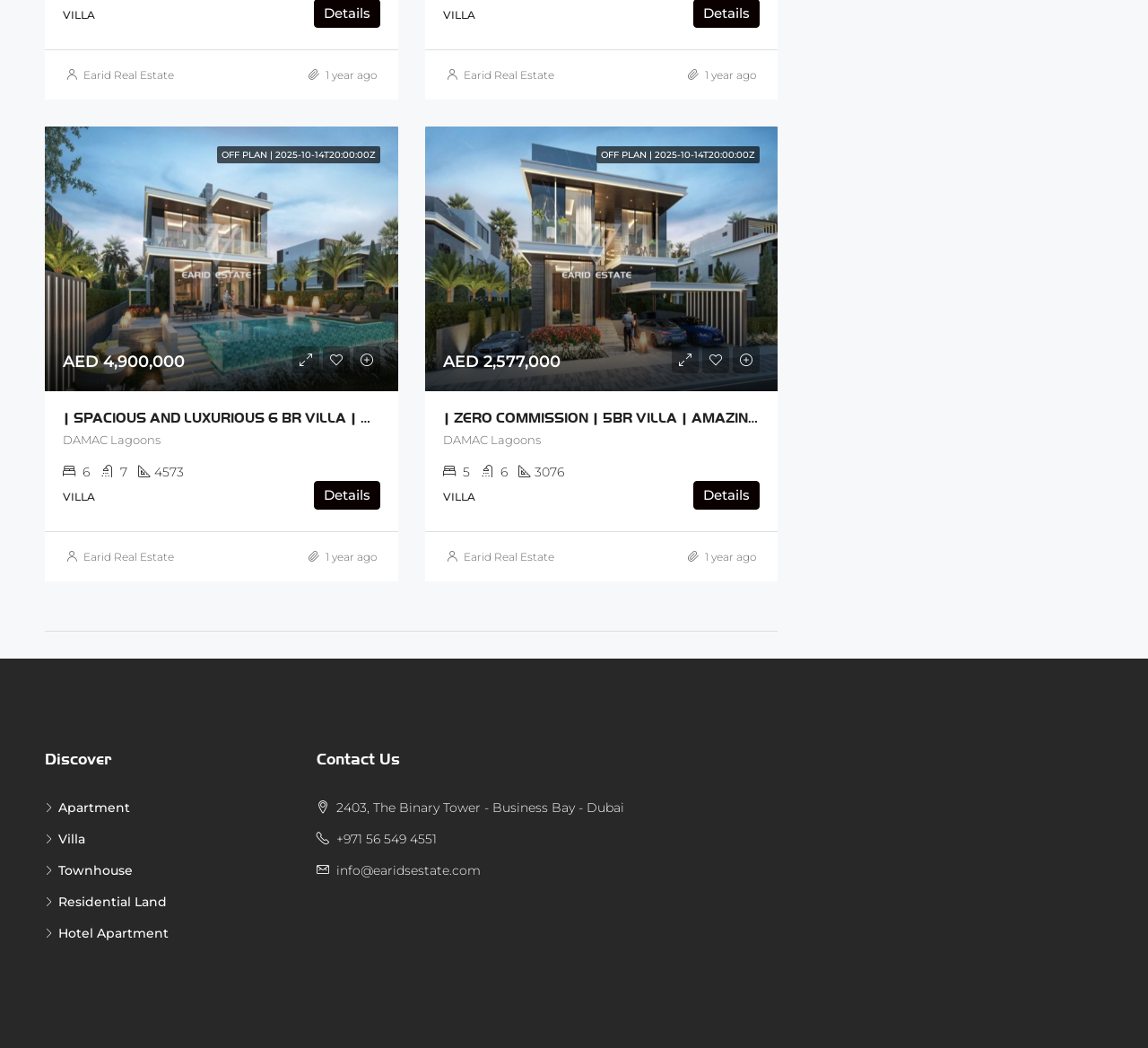Kindly respond to the following question with a single word or a brief phrase: 
What is the price of the first villa?

AED 4,900,000